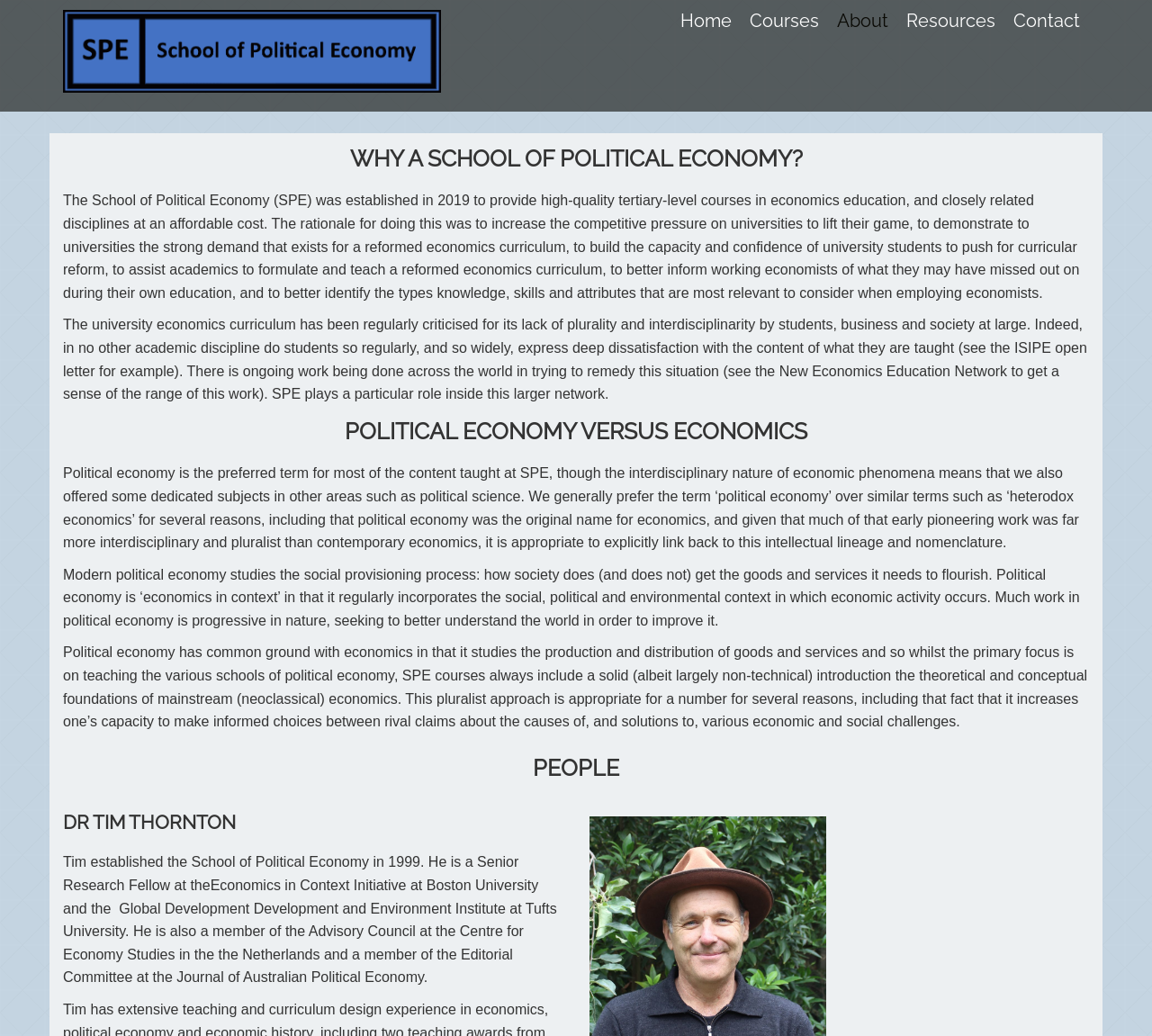What is the name of the school?
Based on the image, answer the question with as much detail as possible.

The name of the school can be inferred from the text 'The School of Political Economy (SPE) was established in 2019...' which is located in the StaticText element with bounding box coordinates [0.055, 0.186, 0.937, 0.29].